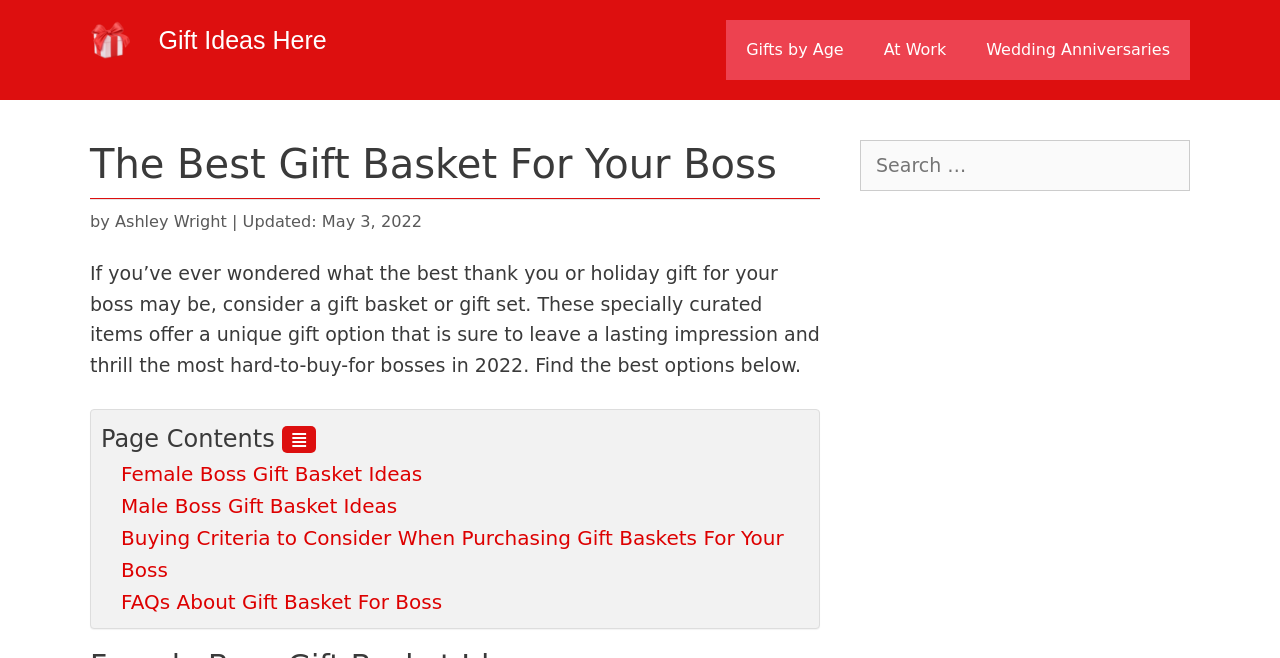Find the bounding box coordinates of the clickable area required to complete the following action: "Read about buying criteria for gift baskets".

[0.095, 0.793, 0.632, 0.89]